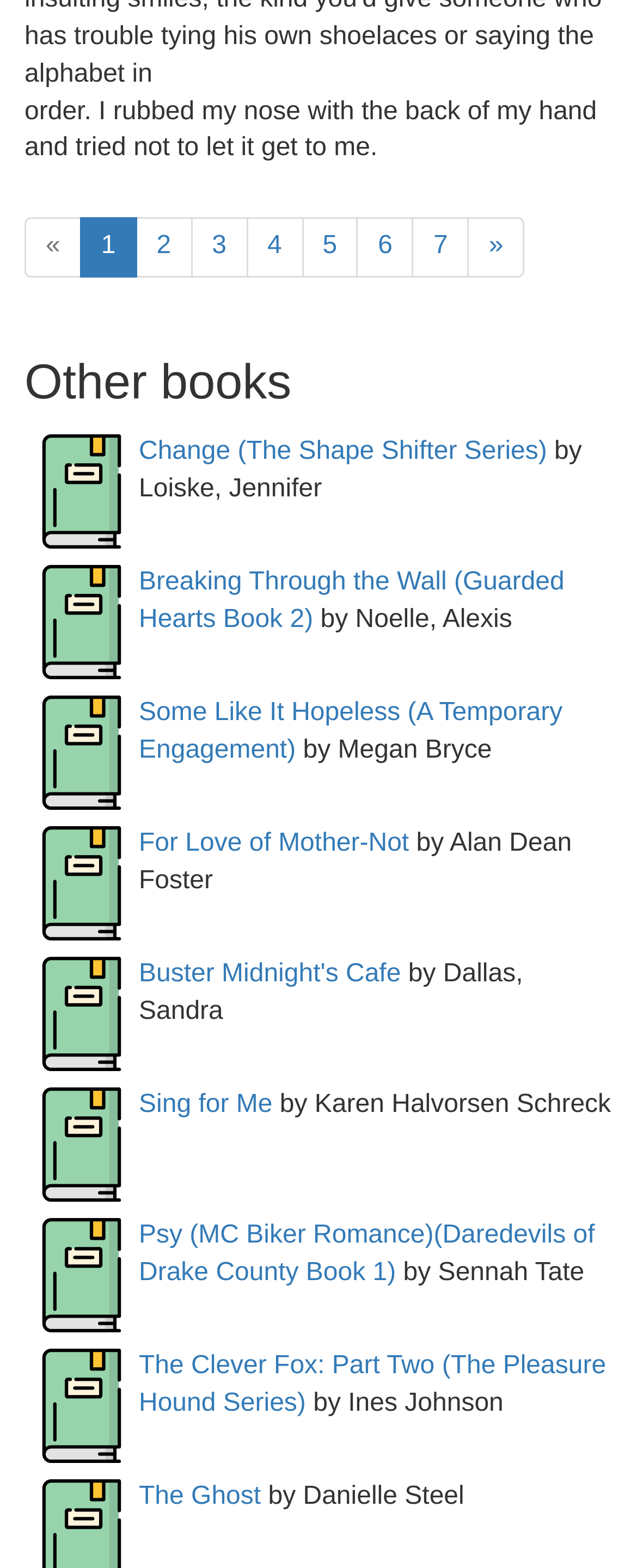Using the webpage screenshot and the element description The Ghost, determine the bounding box coordinates. Specify the coordinates in the format (top-left x, top-left y, bottom-right x, bottom-right y) with values ranging from 0 to 1.

[0.218, 0.945, 0.409, 0.963]